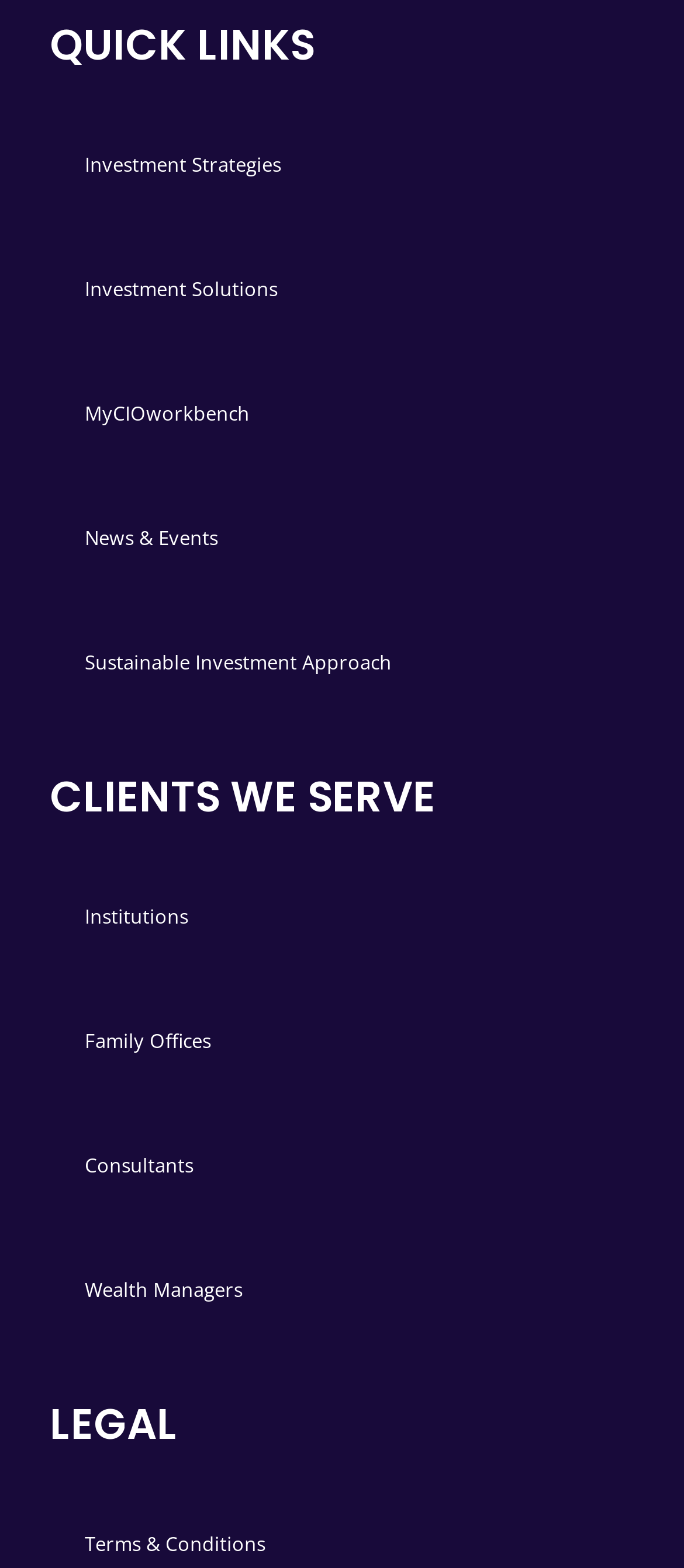Locate the bounding box coordinates for the element described below: "Terms & Conditions". The coordinates must be four float values between 0 and 1, formatted as [left, top, right, bottom].

[0.124, 0.976, 0.388, 0.993]